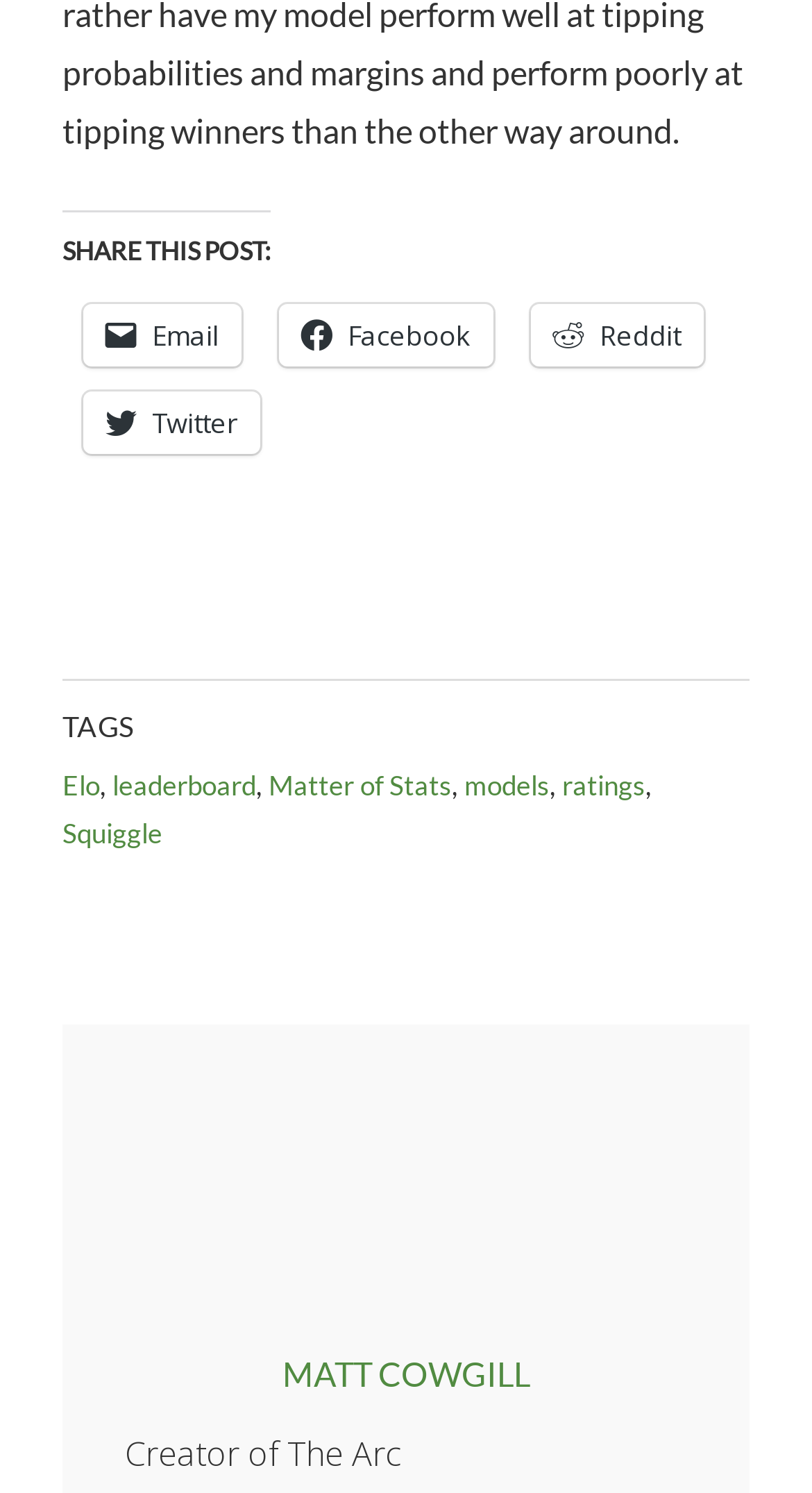How many social media platforms are available to share the post?
Refer to the screenshot and respond with a concise word or phrase.

4